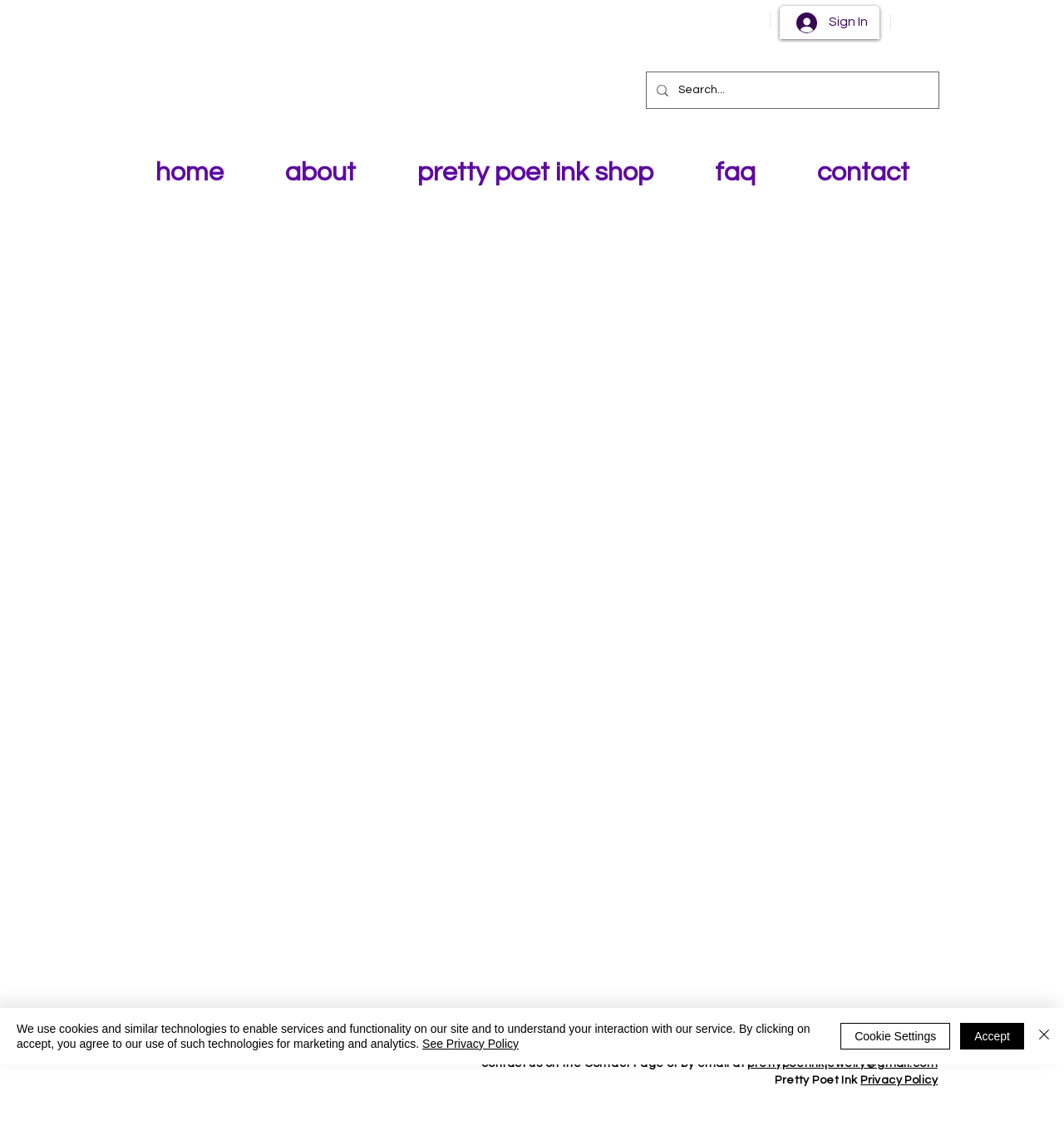What is the purpose of the 'Sign In' button?
Please answer the question as detailed as possible.

The 'Sign In' button is located in the top right corner of the website, and it is likely to be used by registered users to log in to their accounts. This button is a common feature on websites that require user authentication.